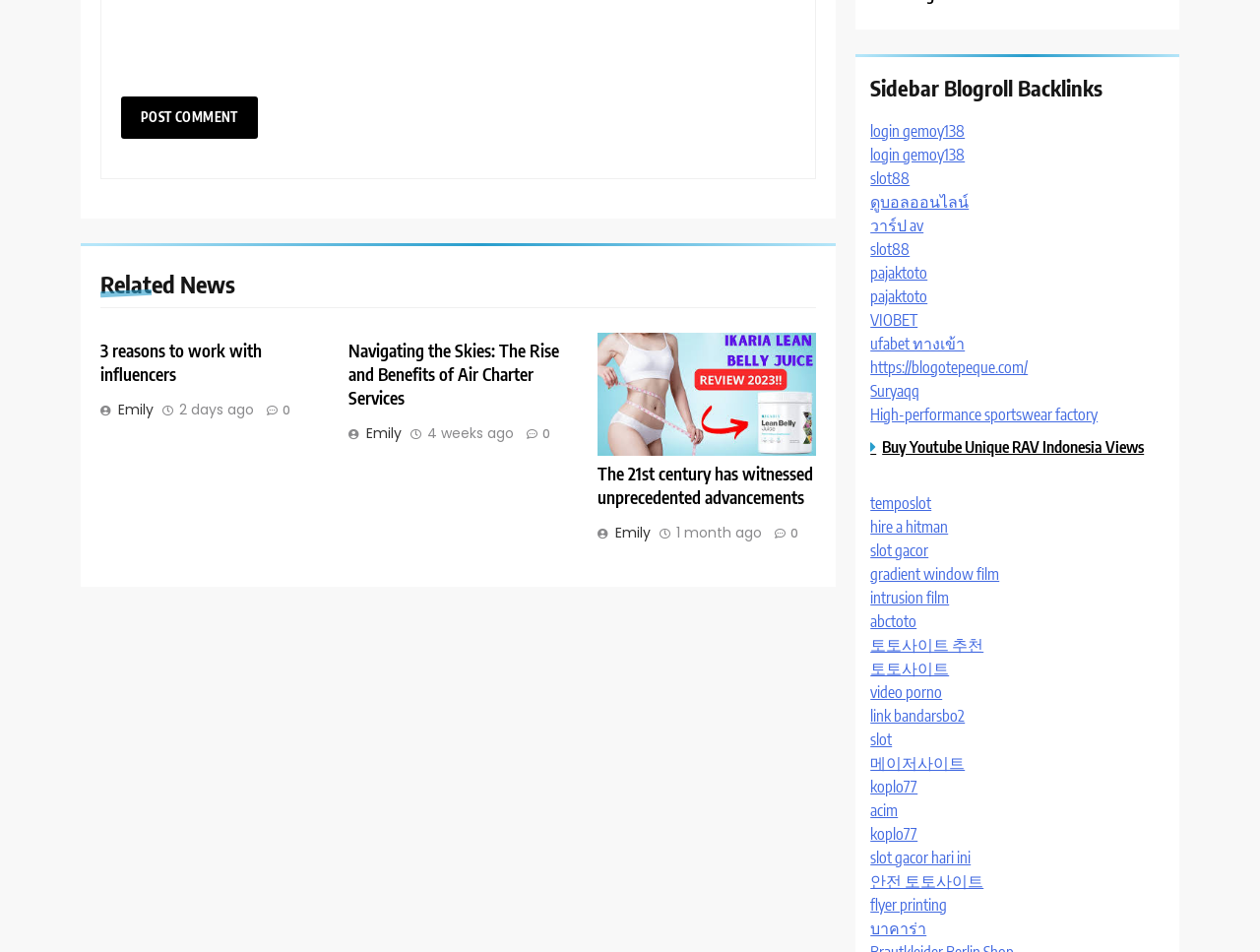Using the image as a reference, answer the following question in as much detail as possible:
What is the common theme among the links in the 'Sidebar Blogroll Backlinks' section?

The 'Sidebar Blogroll Backlinks' section contains a list of links to various websites and online services, including login pages, online casinos, sports betting platforms, and more. The common theme among these links is that they are all external websites or services that are being promoted or linked to from the current webpage.